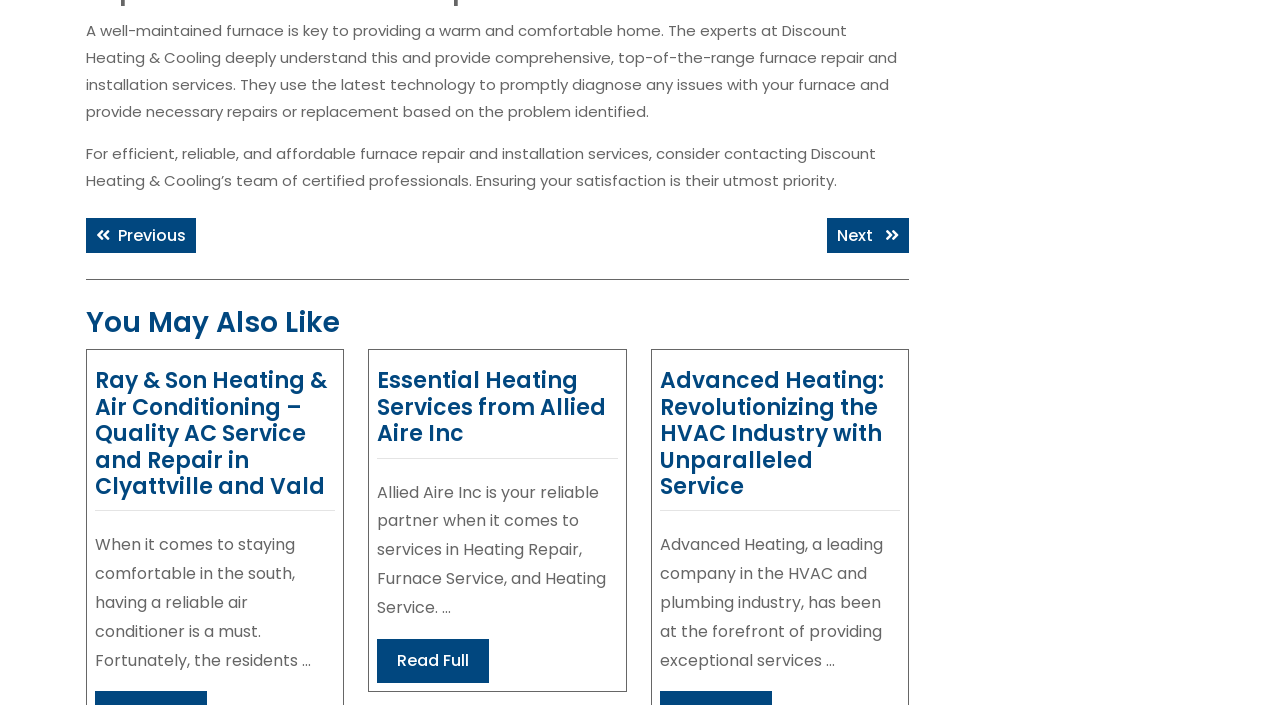What is the purpose of Discount Heating & Cooling?
From the details in the image, answer the question comprehensively.

According to the webpage, Discount Heating & Cooling provides comprehensive furnace repair and installation services, using the latest technology to diagnose and repair furnace issues, with the goal of ensuring customer satisfaction.